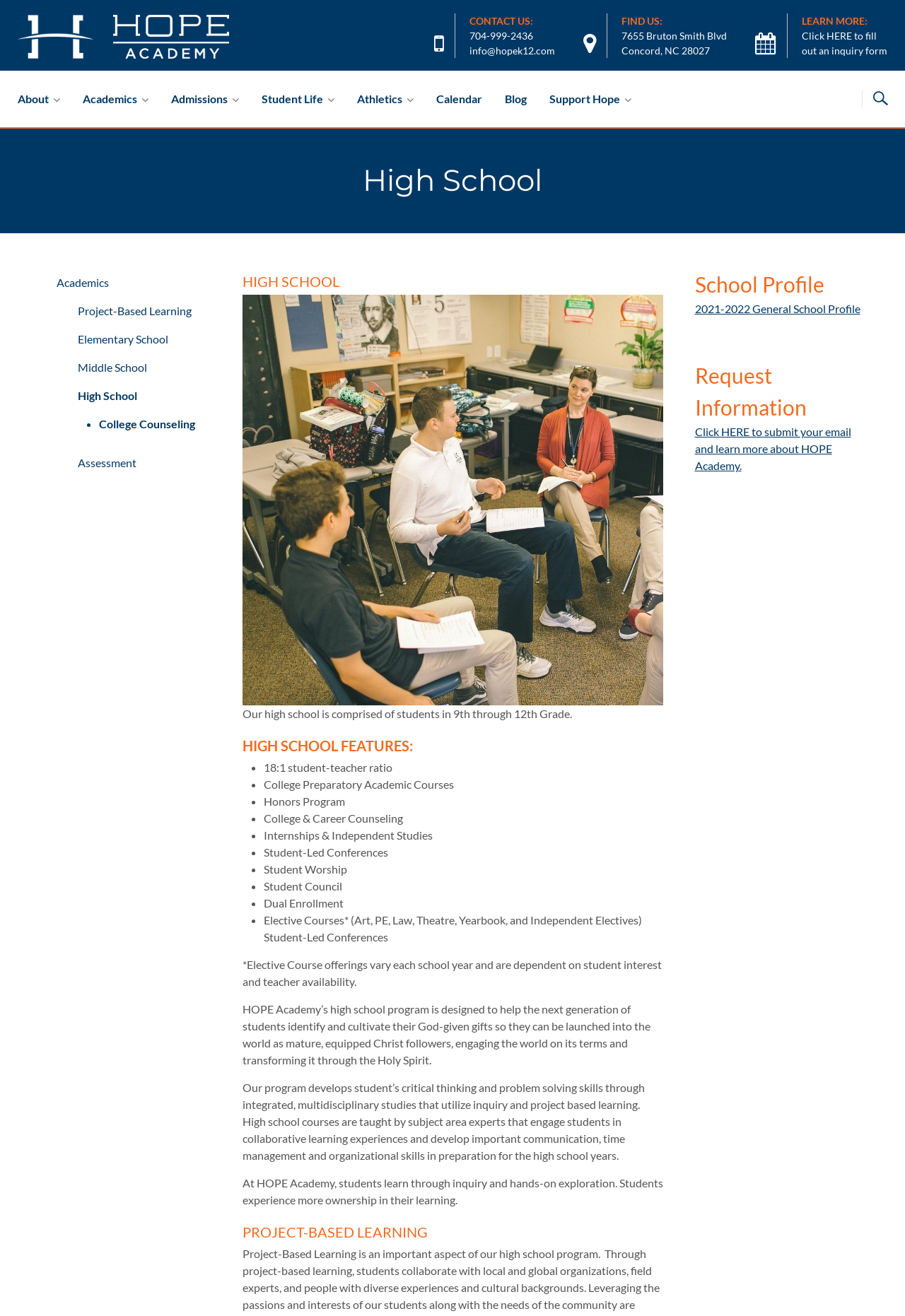What is the phone number to contact Hope Academy? Using the information from the screenshot, answer with a single word or phrase.

704-999-2436